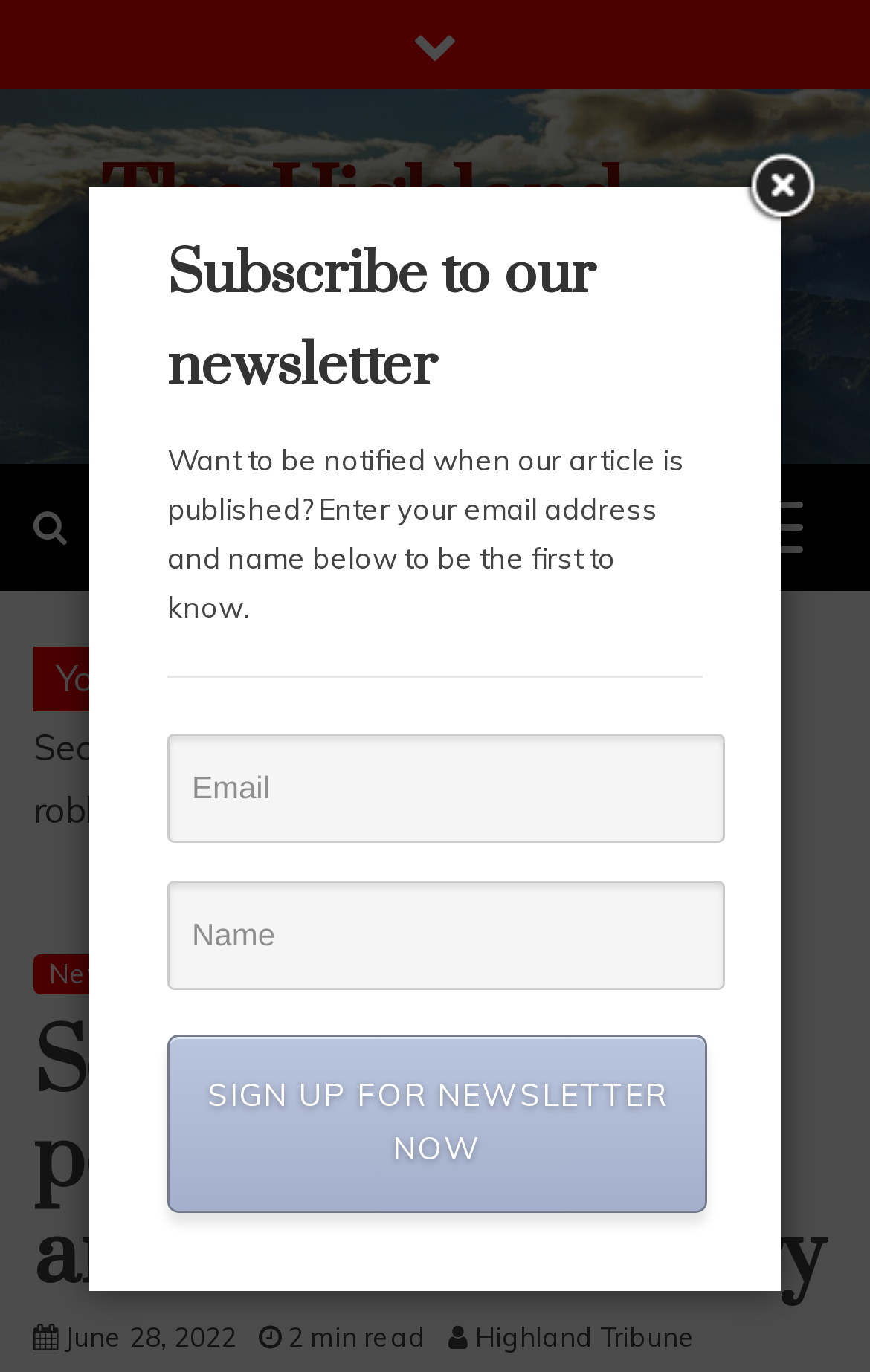Offer a thorough description of the webpage.

The webpage is an article from The Highland Tribune, with the title "Security Guard posing as NPA arrested for robbery". At the top left corner, there is a link with a font awesome icon, and next to it, the website's name "The Highland Tribune" is displayed. Below the website's name, there is a static text stating the website's mission "We aim for a well-informed citizenry!".

On the top right corner, there is a button to expand the primary menu. Below it, there is another font awesome icon link. The main content of the webpage starts with a "You are Here" static text, followed by a breadcrumbs navigation menu that shows the current location of the article. The breadcrumbs menu consists of links to "Home", "News", and the current article title.

Below the breadcrumbs menu, there is a header section that contains links to "News" and "Press Release" categories. The main article title "Security Guard posing as NPA arrested for robbery" is displayed as a heading, followed by the publication date "June 28, 2022" and an estimated reading time of "2 min read". The article is attributed to "Highland Tribune".

On the right side of the webpage, there is a section to subscribe to the newsletter. It contains a heading "Subscribe to our newsletter", followed by a static text explaining the benefits of subscribing. There are two textboxes to input email and name, and a link to "SIGN UP FOR NEWSLETTER NOW".